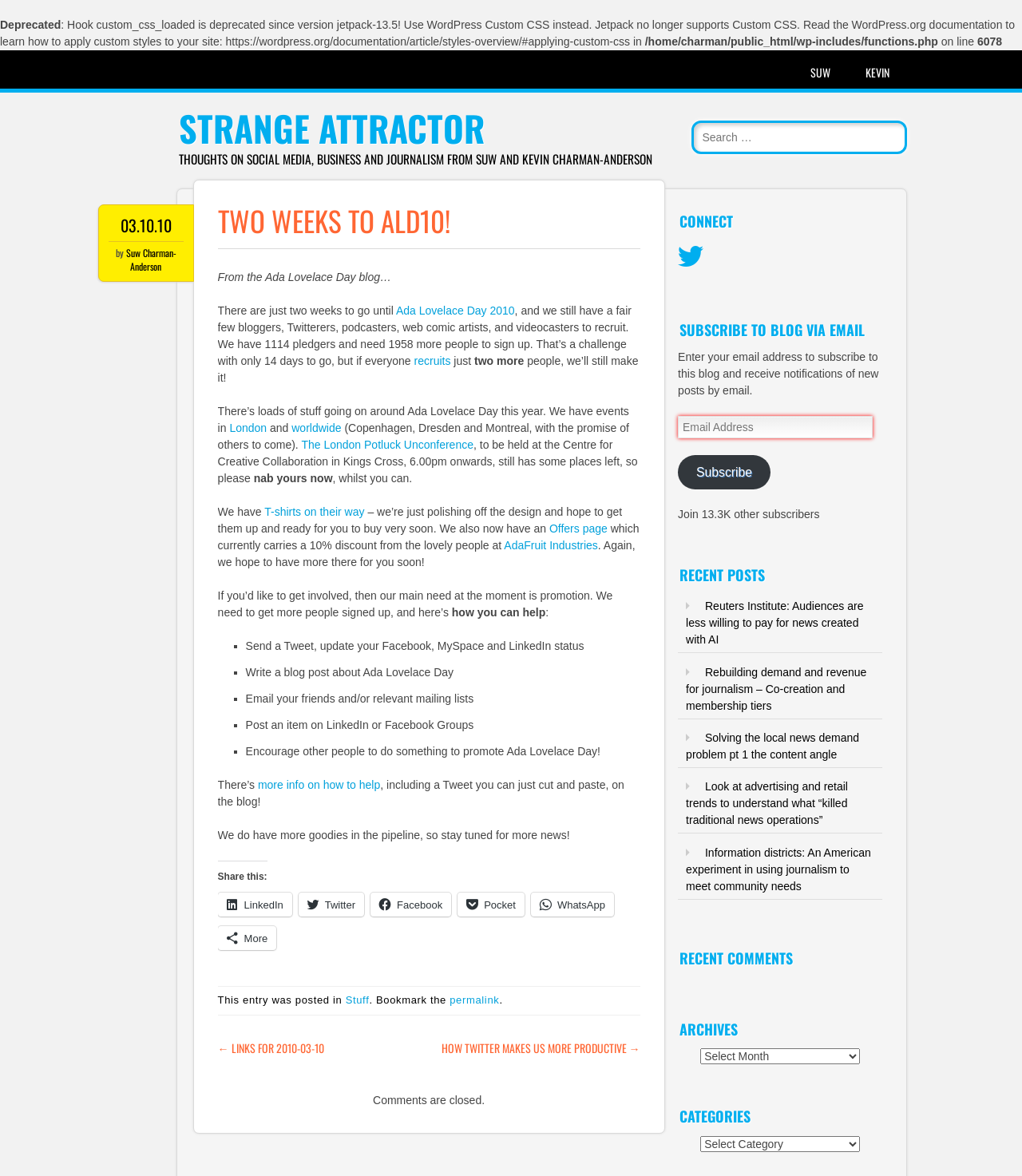Identify the bounding box coordinates of the region that needs to be clicked to carry out this instruction: "Share this on LinkedIn". Provide these coordinates as four float numbers ranging from 0 to 1, i.e., [left, top, right, bottom].

[0.213, 0.759, 0.286, 0.779]